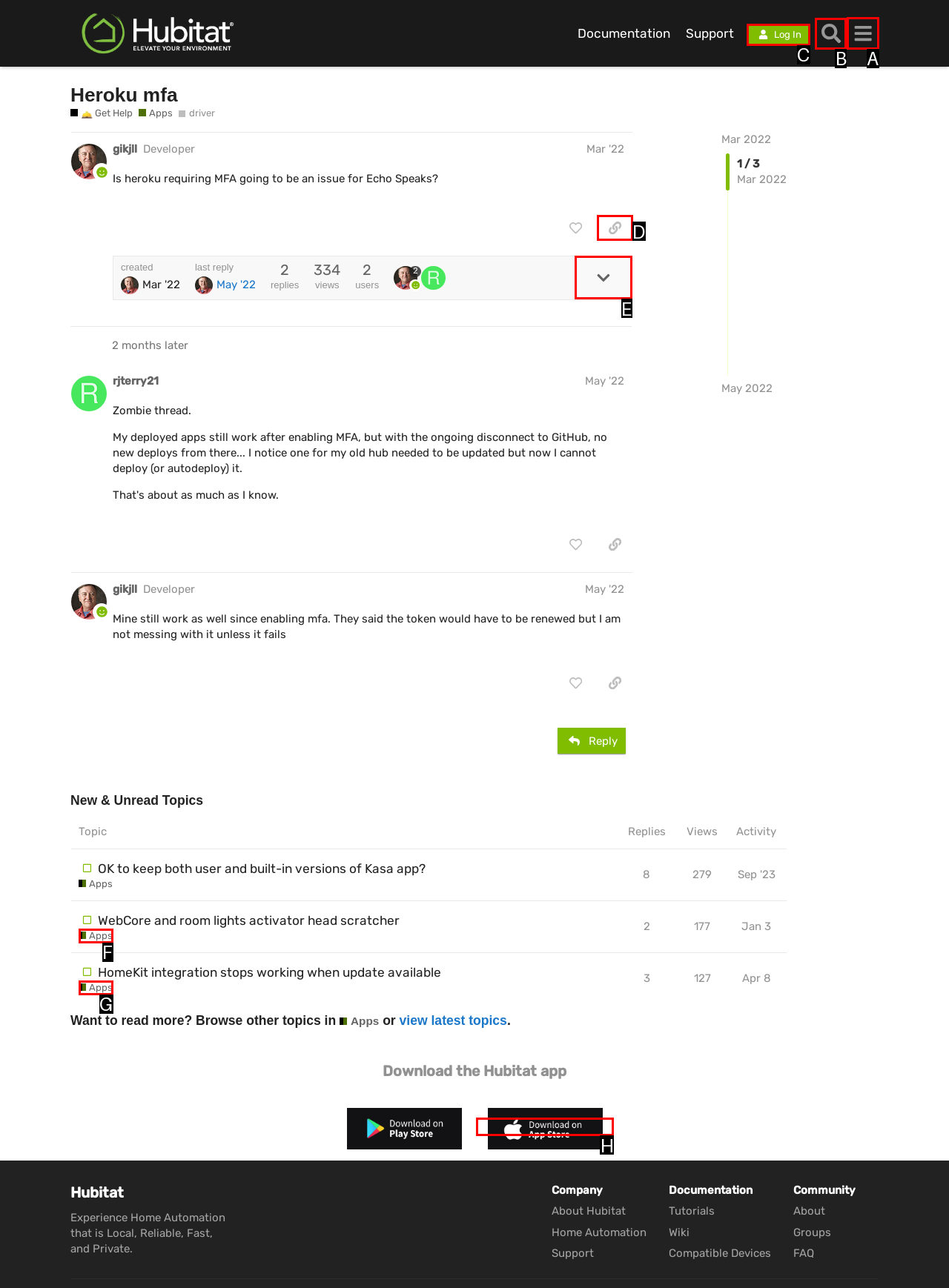Select the right option to accomplish this task: Search for something. Reply with the letter corresponding to the correct UI element.

B